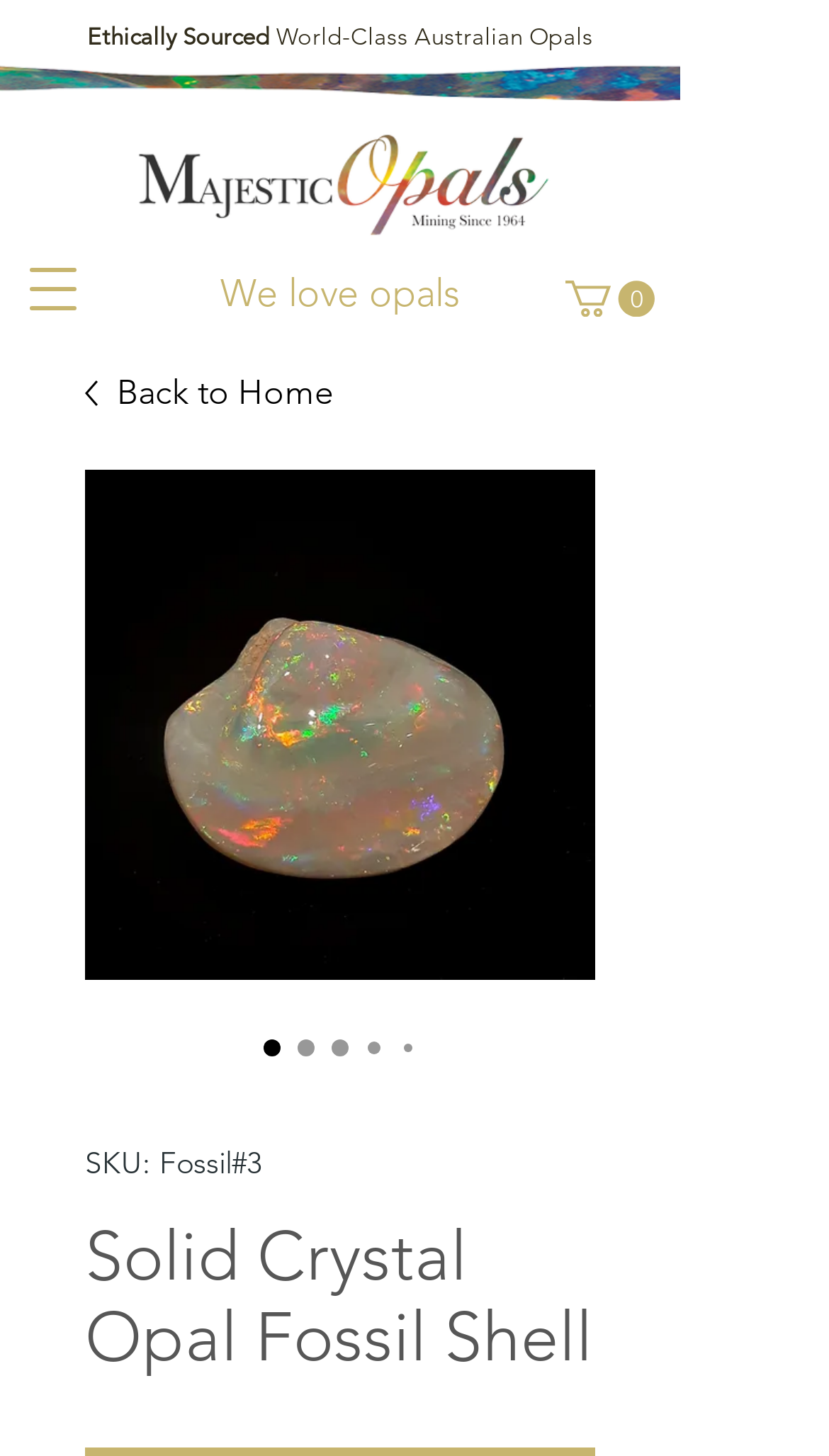Answer the question below in one word or phrase:
What is the SKU of the product?

Fossil#3